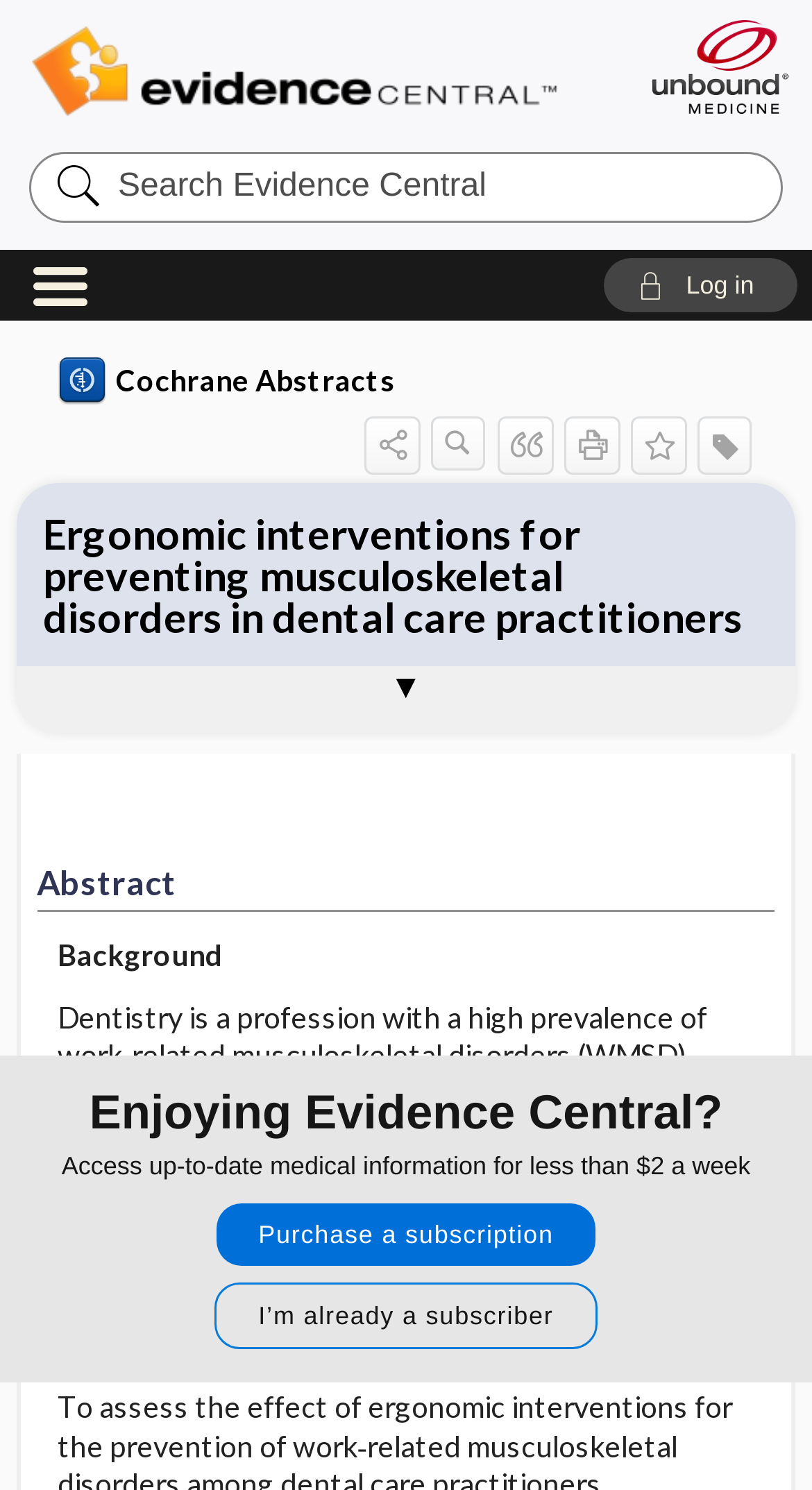Determine the bounding box coordinates of the target area to click to execute the following instruction: "View Abstract."

[0.02, 0.447, 0.98, 0.486]